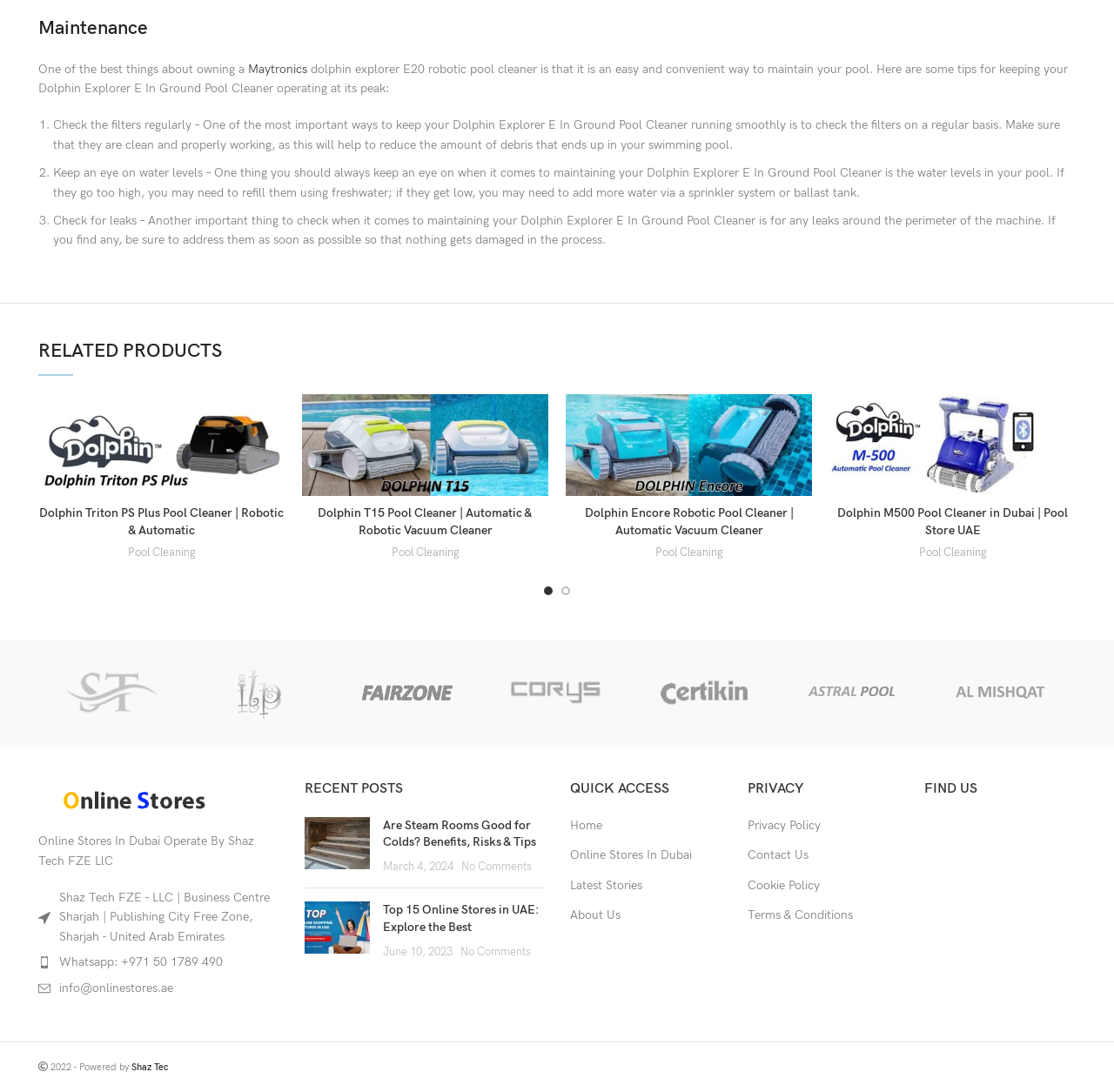What is the purpose of the 'RELATED PRODUCTS' section?
We need a detailed and exhaustive answer to the question. Please elaborate.

The 'RELATED PRODUCTS' section appears to be listing various pool cleaner models, including the Dolphin Triton PS Plus and Dolphin T15, which are similar to the Dolphin Explorer E20 mentioned earlier, suggesting that the purpose of this section is to showcase related or similar products.